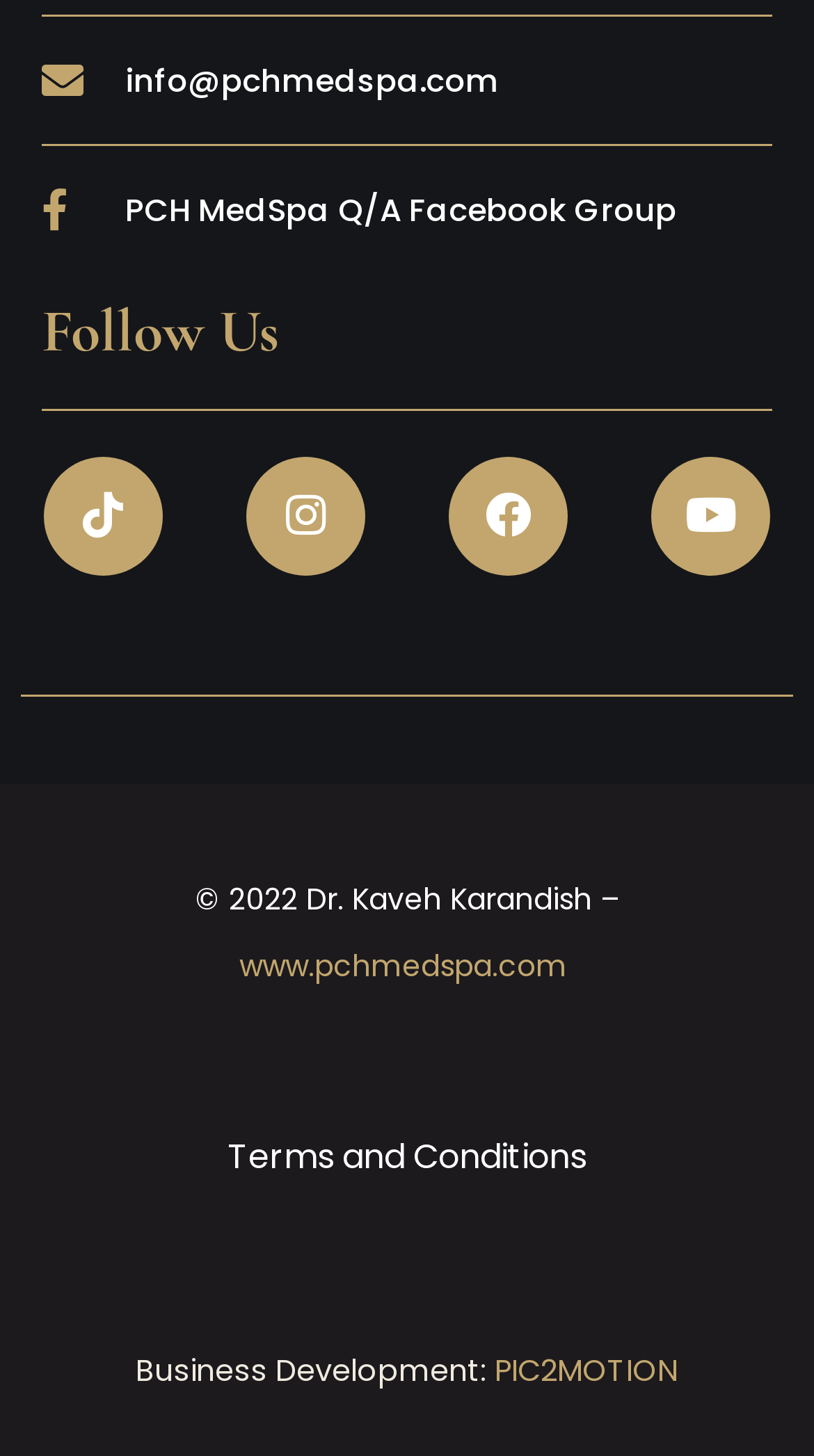Give a one-word or phrase response to the following question: What is the email address provided?

info@pchmedspa.com